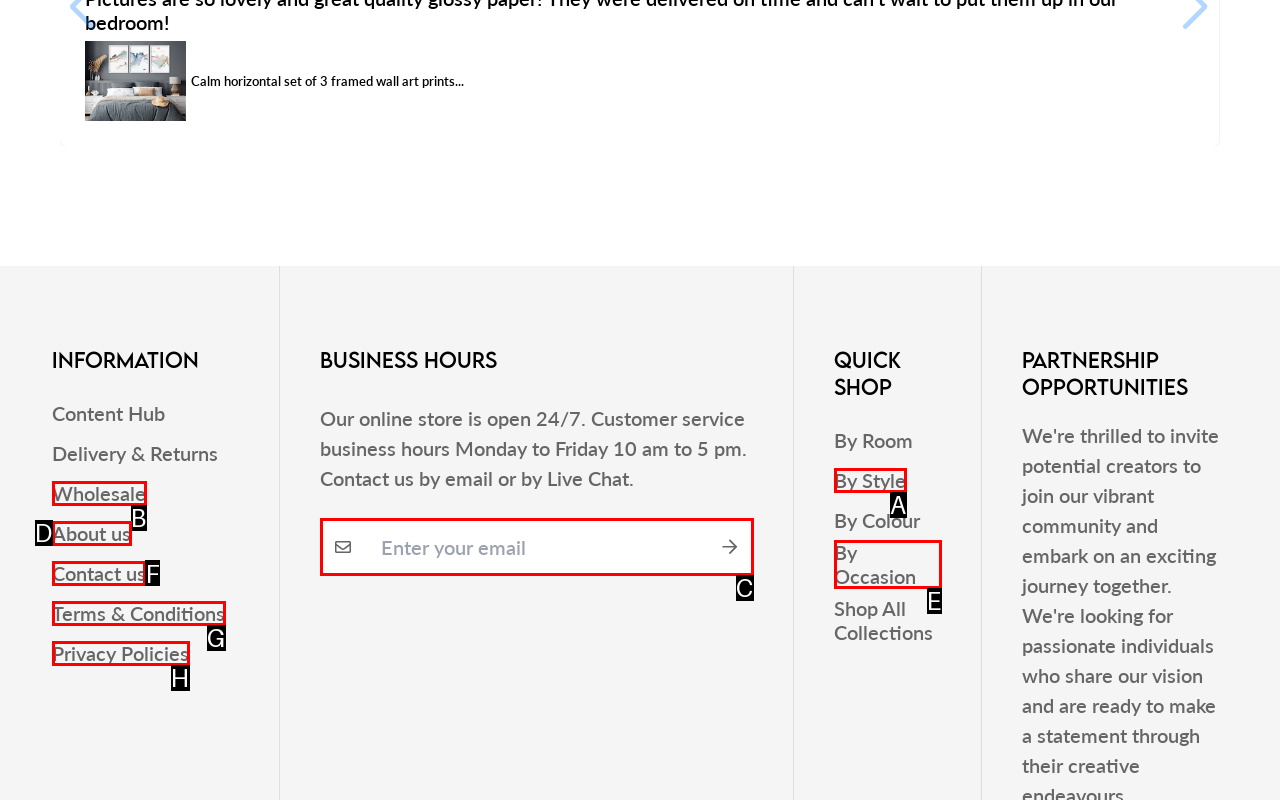Choose the HTML element to click for this instruction: Click the 'Contact us' link Answer with the letter of the correct choice from the given options.

F